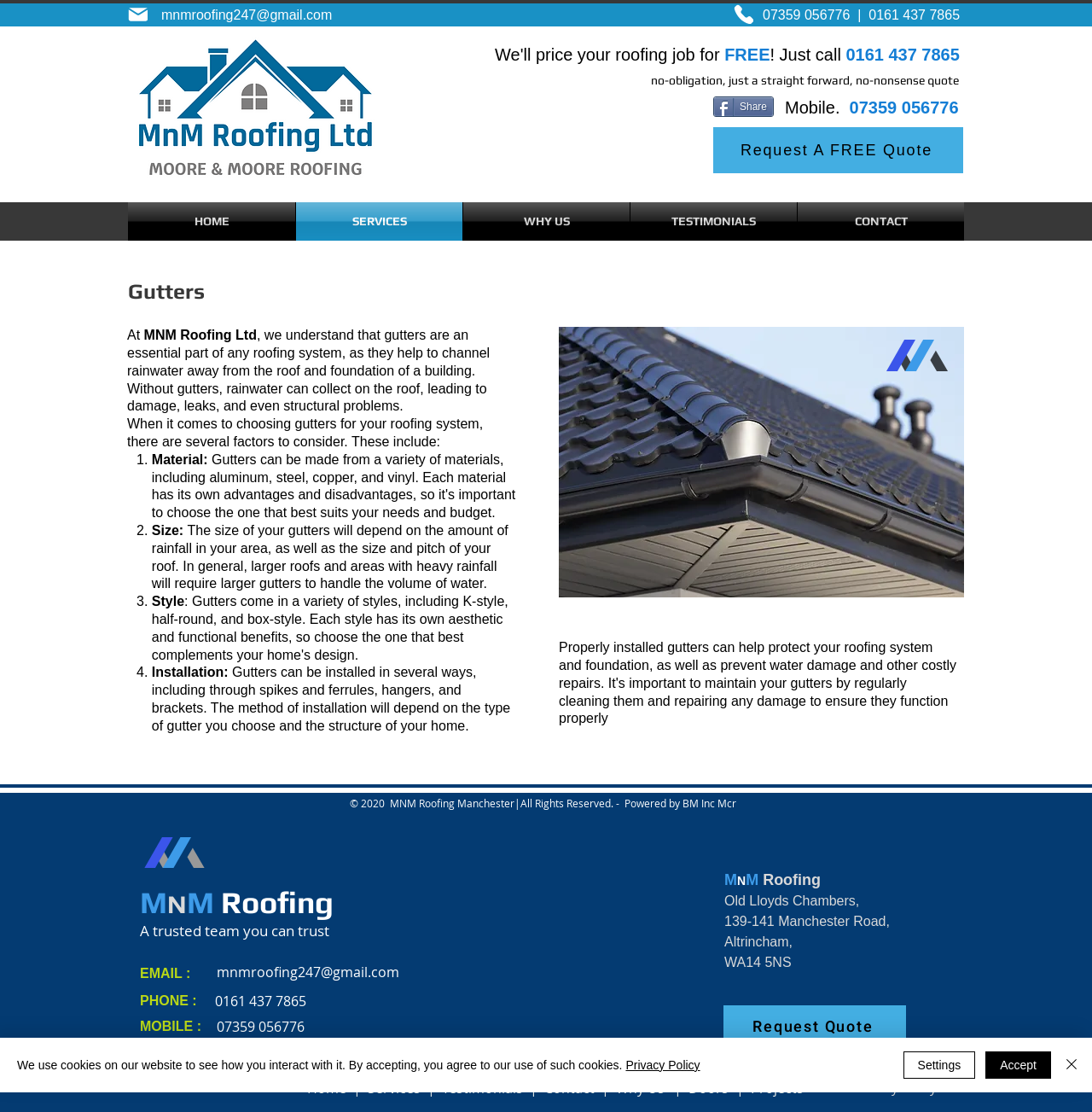What is the phone number to request a free quote?
Using the visual information from the image, give a one-word or short-phrase answer.

0161 437 7865